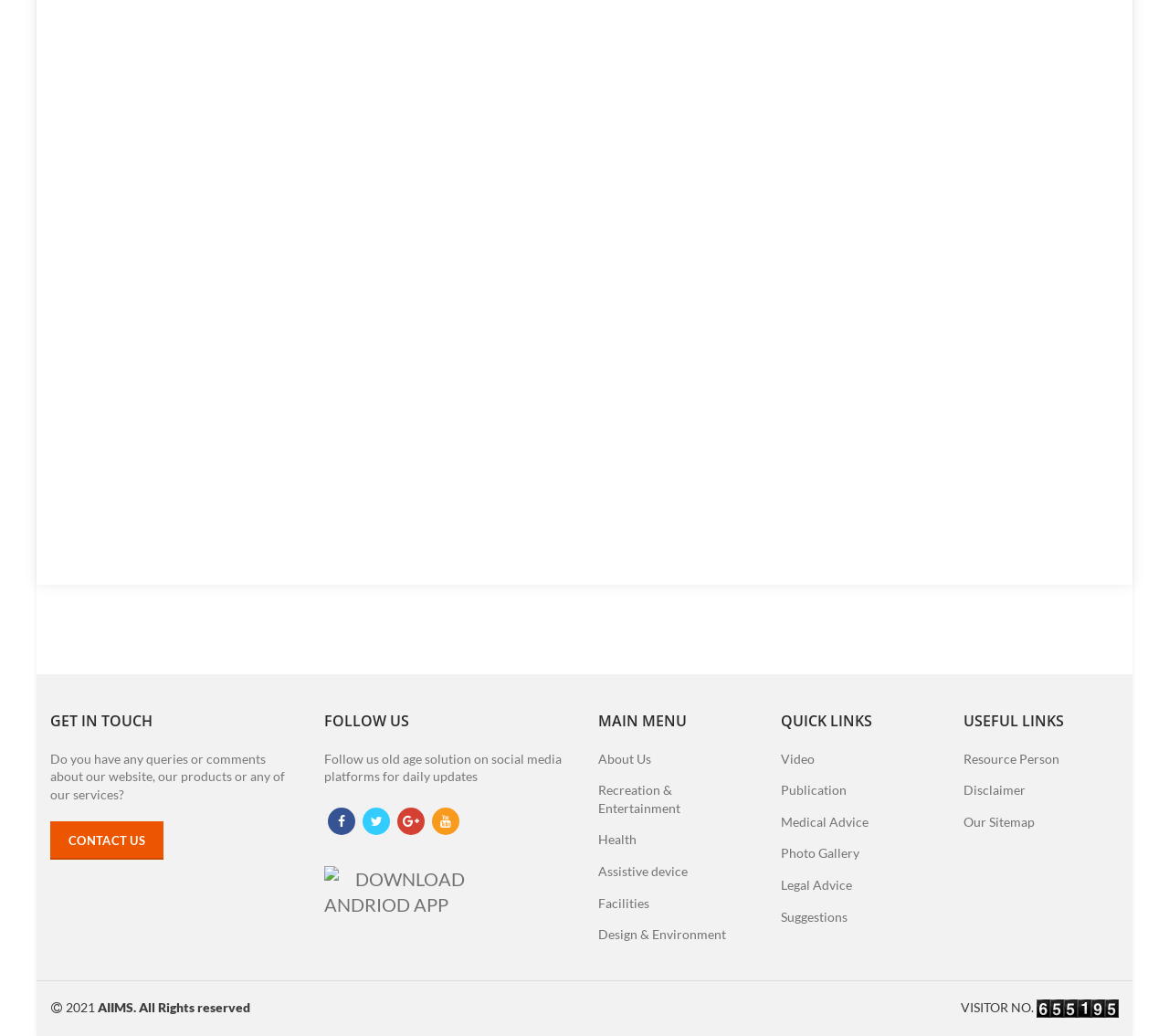Can you look at the image and give a comprehensive answer to the question:
What is the copyright information at the bottom of the webpage?

The webpage includes a copyright notice at the bottom, which states '2021 AIIMS. All Rights reserved', indicating that the content is owned by AIIMS and protected by copyright.